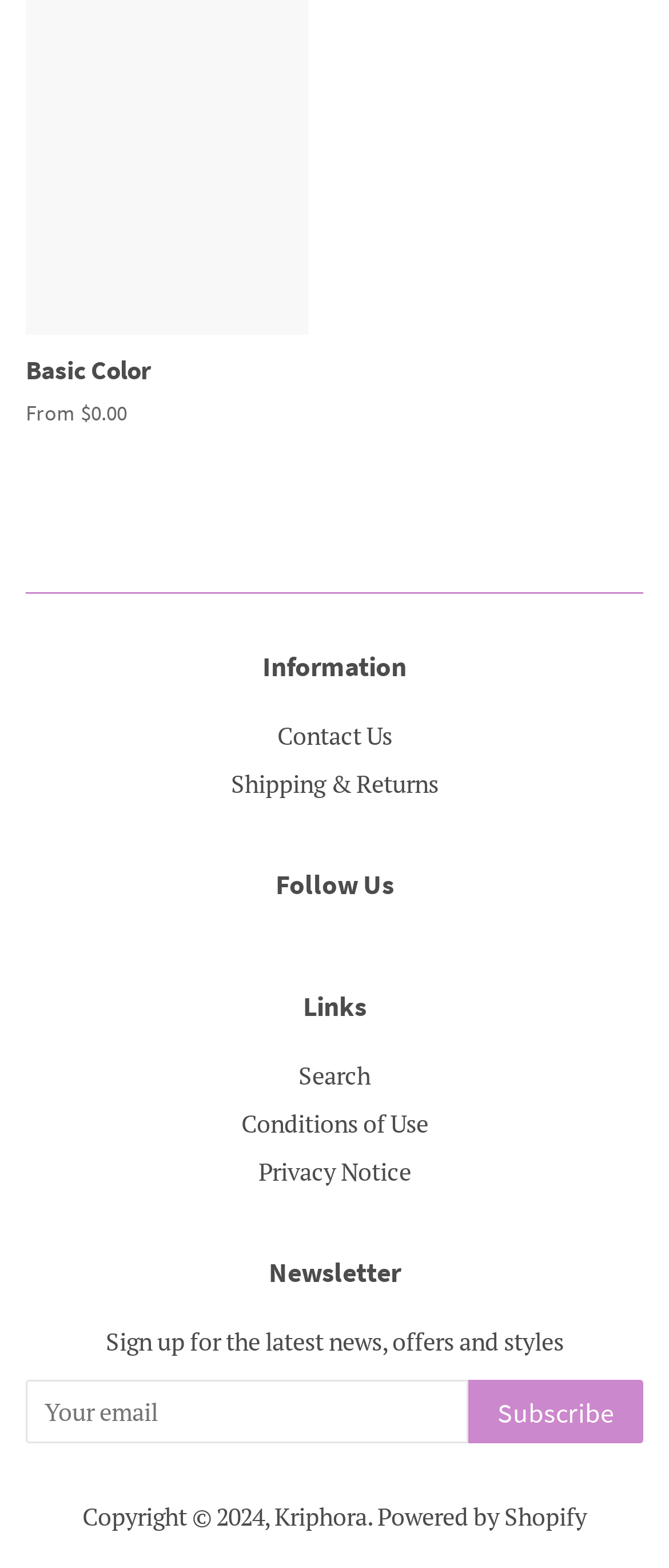What is the purpose of the 'Subscribe' button?
Using the image, give a concise answer in the form of a single word or short phrase.

Newsletter subscription